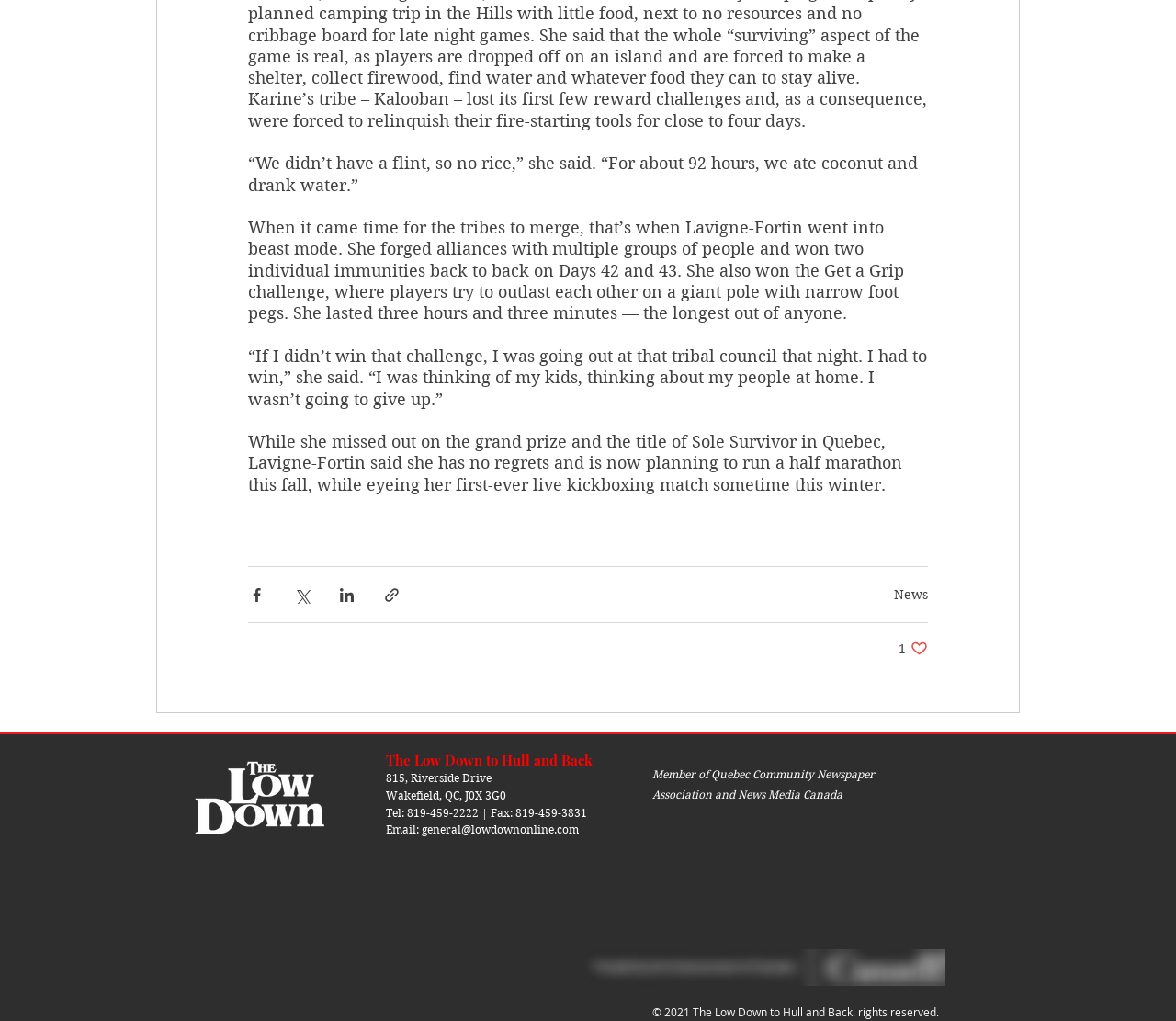Who is the person mentioned in the article?
Based on the image content, provide your answer in one word or a short phrase.

Lavigne-Fortin